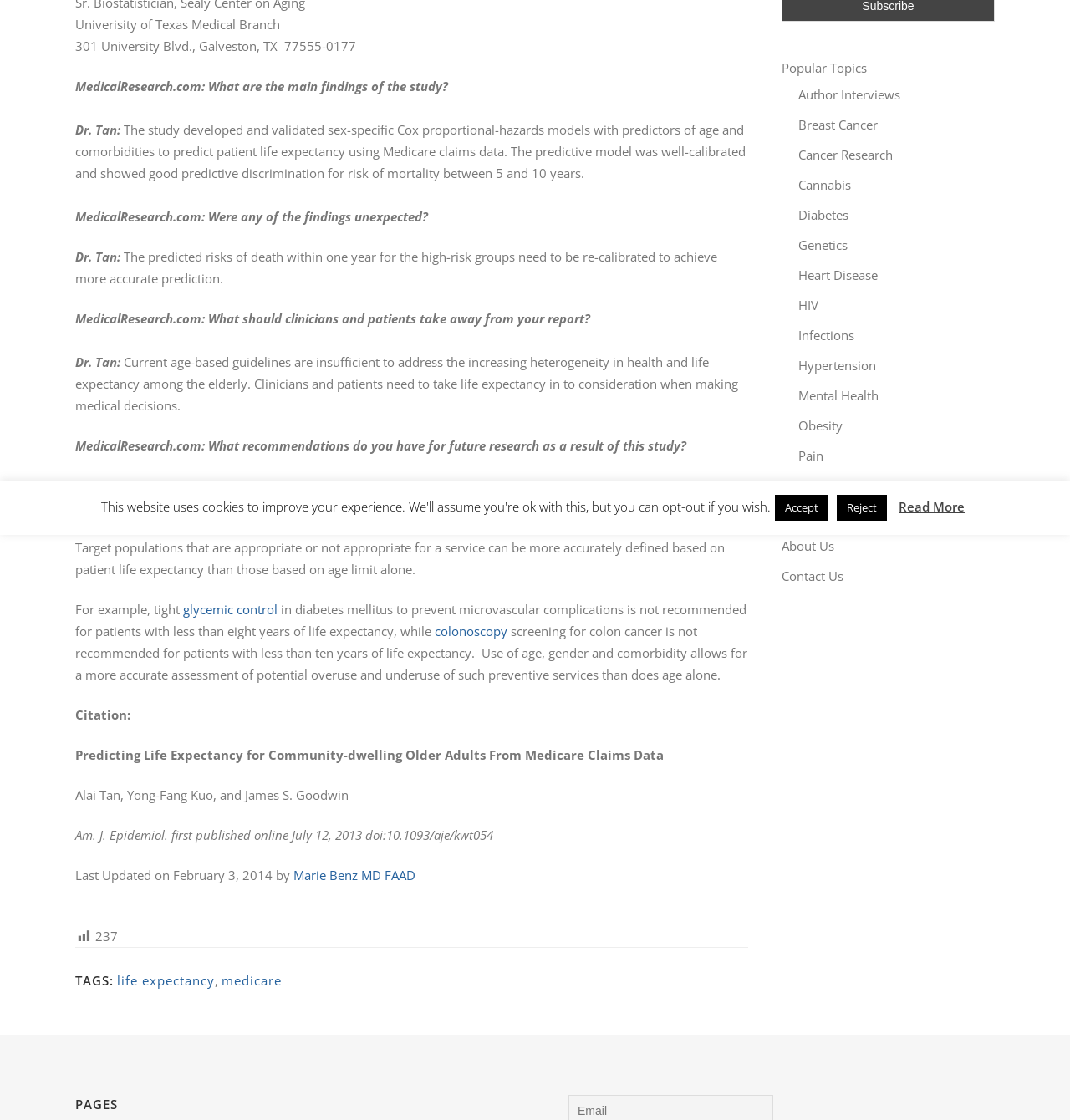Locate the bounding box of the UI element based on this description: "Marie Benz MD FAAD". Provide four float numbers between 0 and 1 as [left, top, right, bottom].

[0.274, 0.774, 0.388, 0.789]